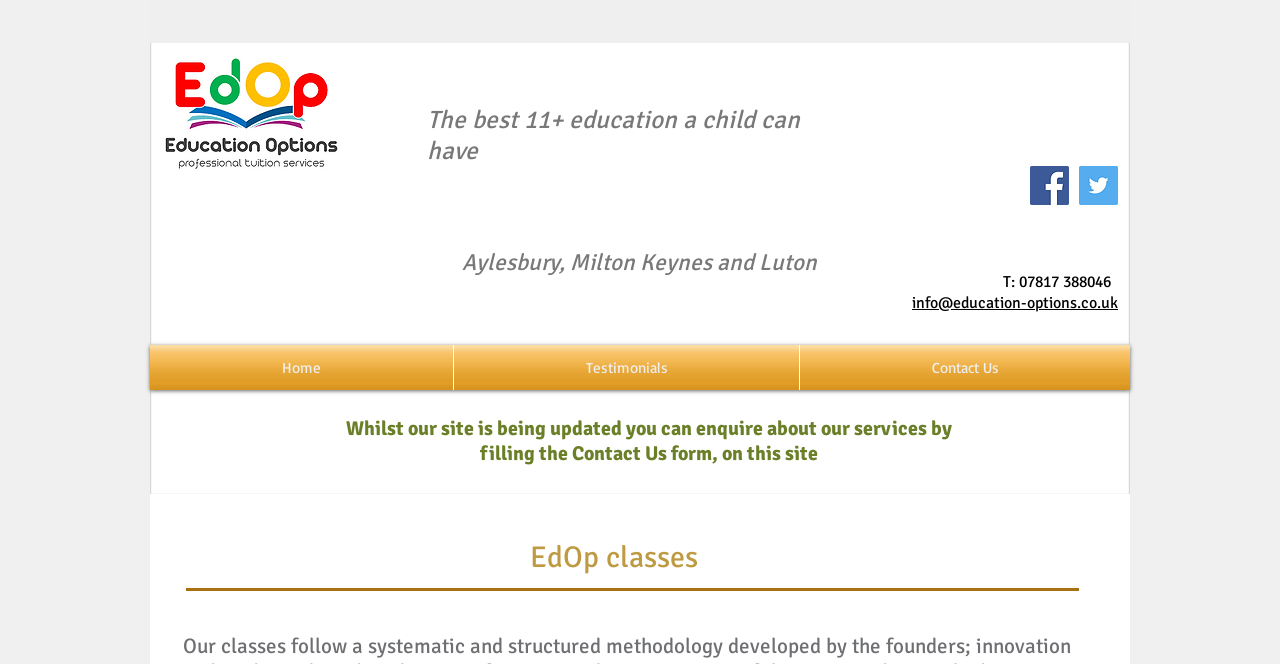Use the information in the screenshot to answer the question comprehensively: What is the email address to contact?

I found the email address by looking at the link element that contains the text 'info@education-options.co.uk', which is located below the phone number heading.